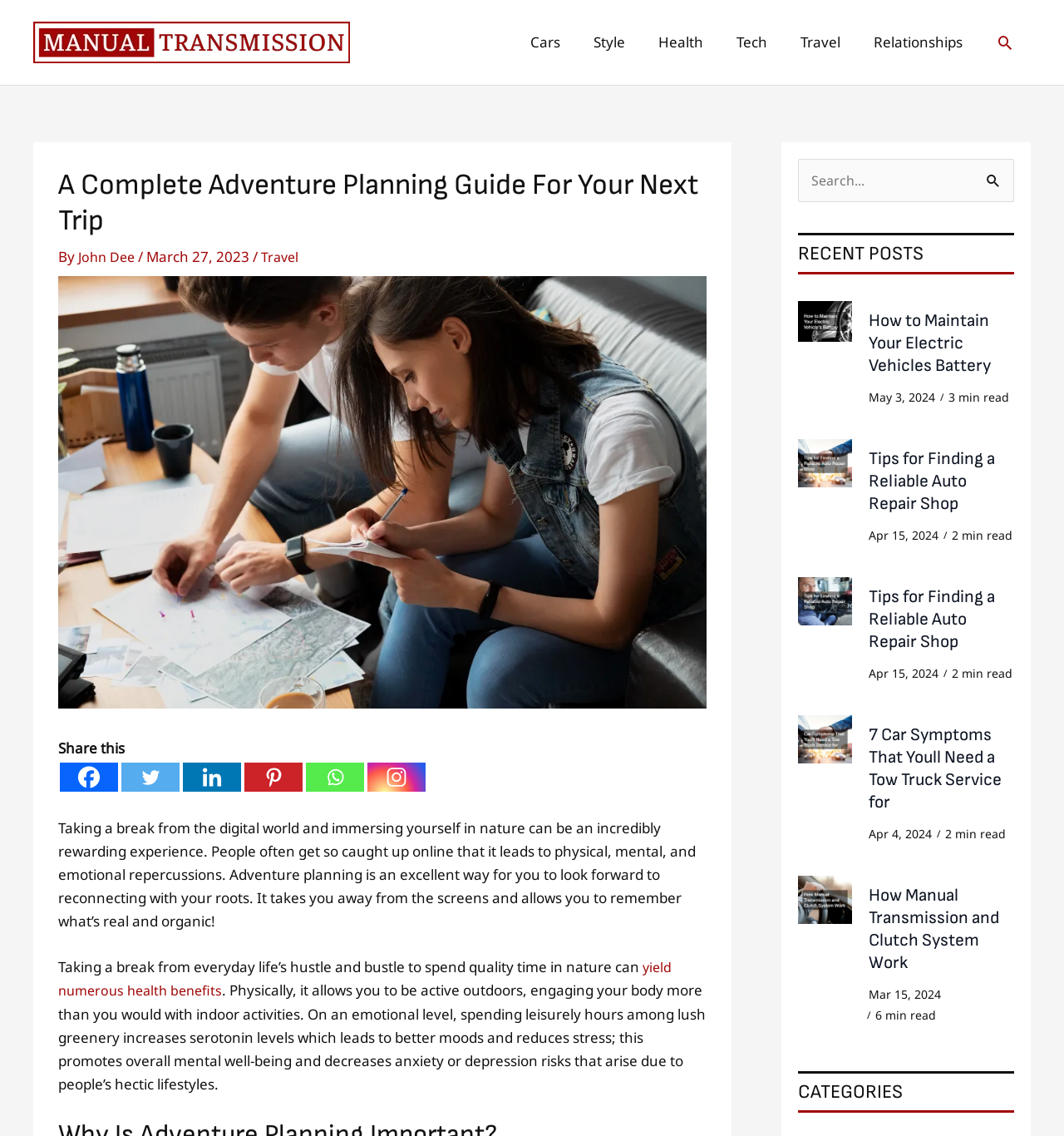Pinpoint the bounding box coordinates of the clickable element to carry out the following instruction: "Search for something."

[0.75, 0.14, 0.953, 0.179]